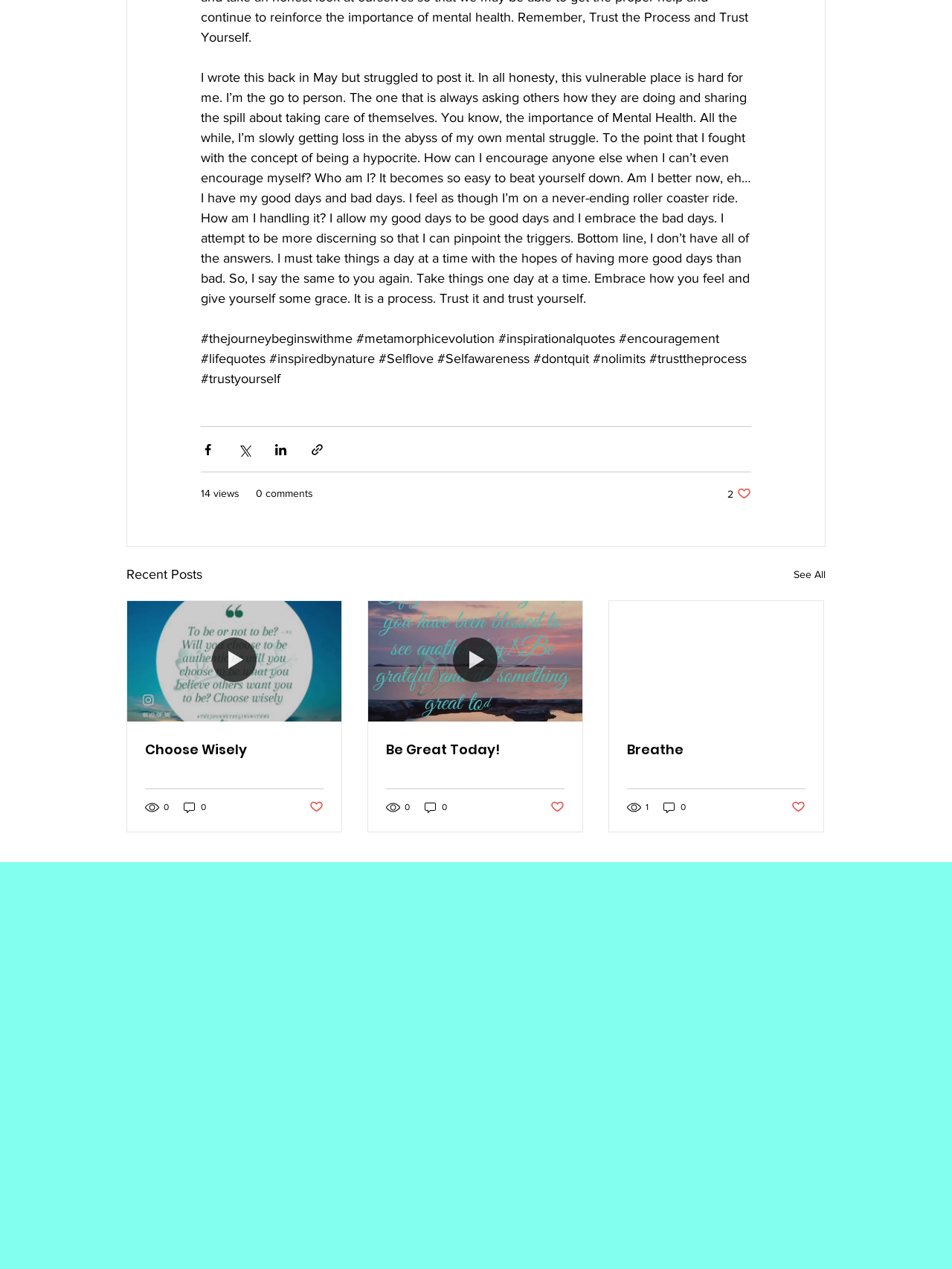What can be done with the share buttons?
Answer the question with as much detail as you can, using the image as a reference.

The share buttons, including 'Share via Facebook', 'Share via Twitter', and 'Share via LinkedIn', allow users to share the post on their social media platforms.